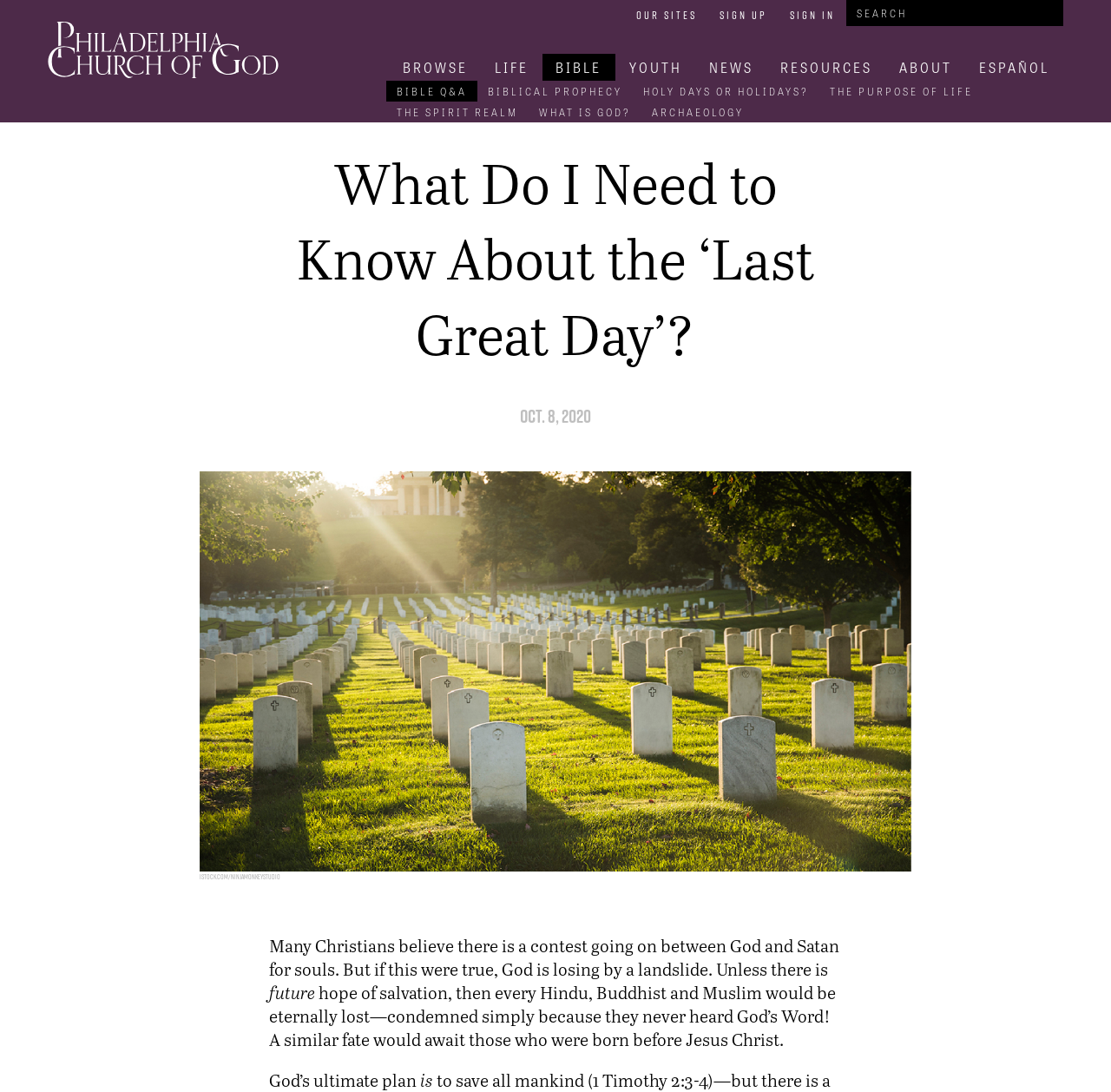Find the bounding box coordinates of the element's region that should be clicked in order to follow the given instruction: "Click the 'OUR SITES' link". The coordinates should consist of four float numbers between 0 and 1, i.e., [left, top, right, bottom].

[0.562, 0.003, 0.638, 0.024]